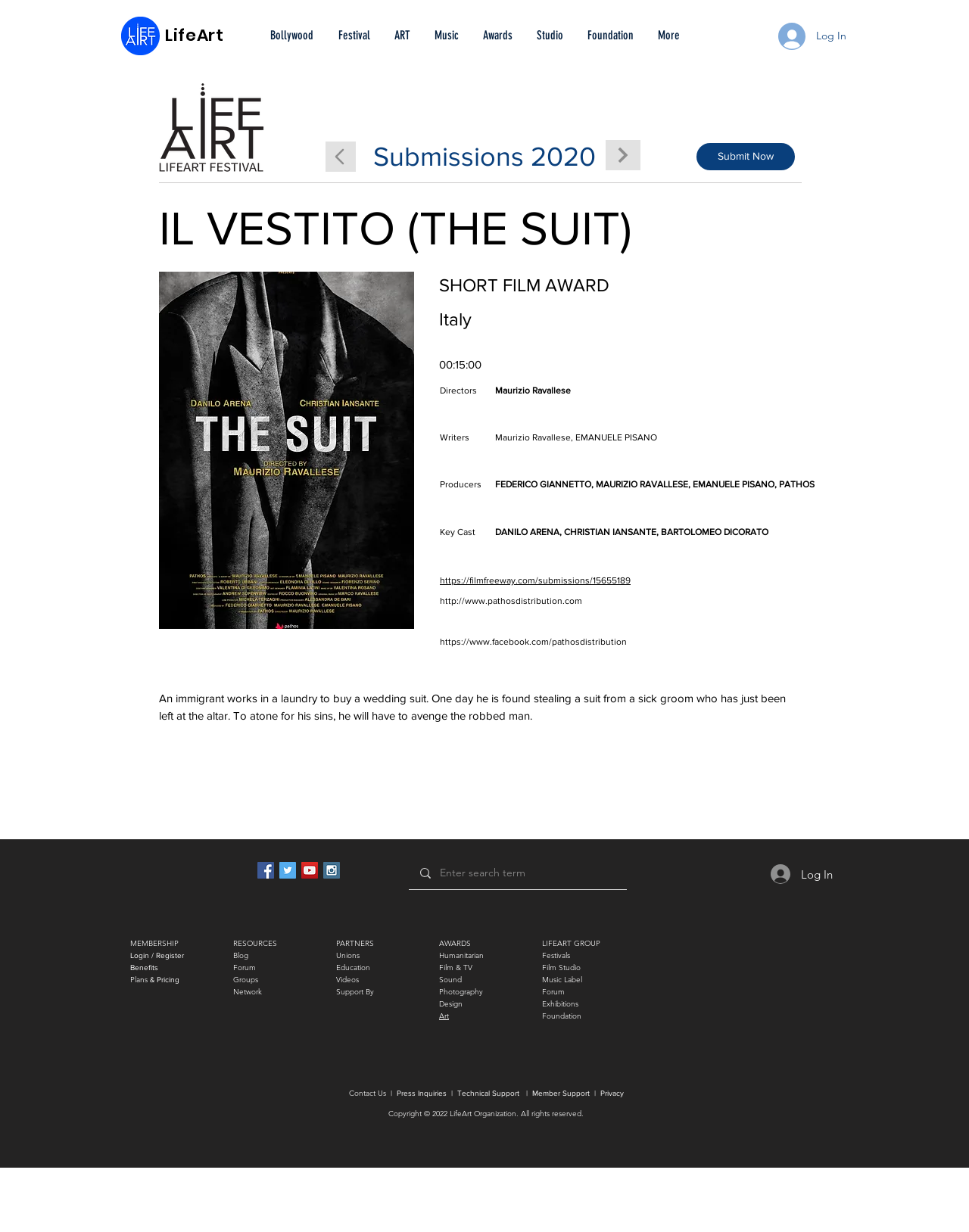What is the duration of the short film?
Please answer the question with a detailed response using the information from the screenshot.

I found the answer by looking at the details of the short film, where it says '00:15:00' next to 'Italy'.